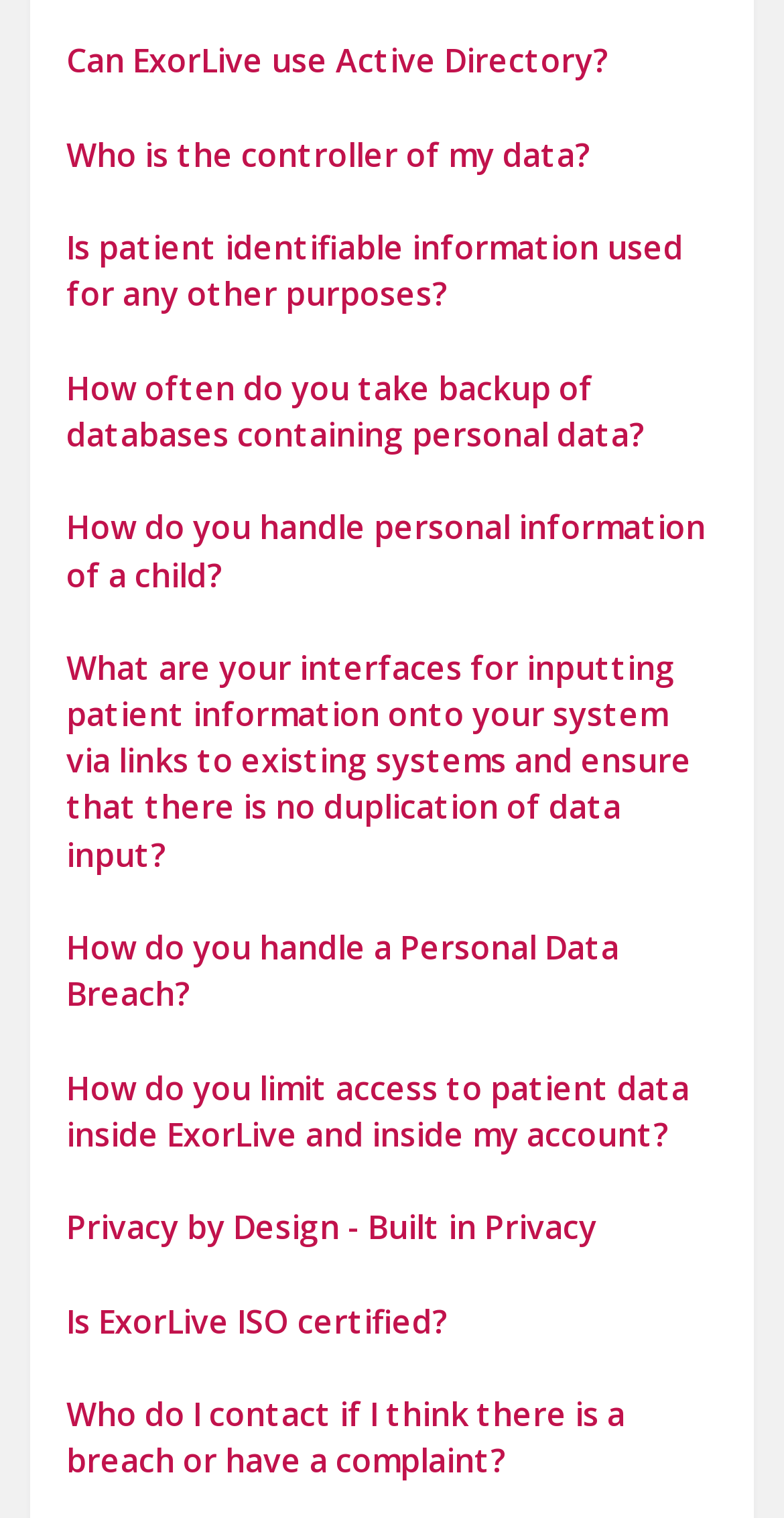Is there a link about personal data breach?
Using the image, give a concise answer in the form of a single word or short phrase.

Yes